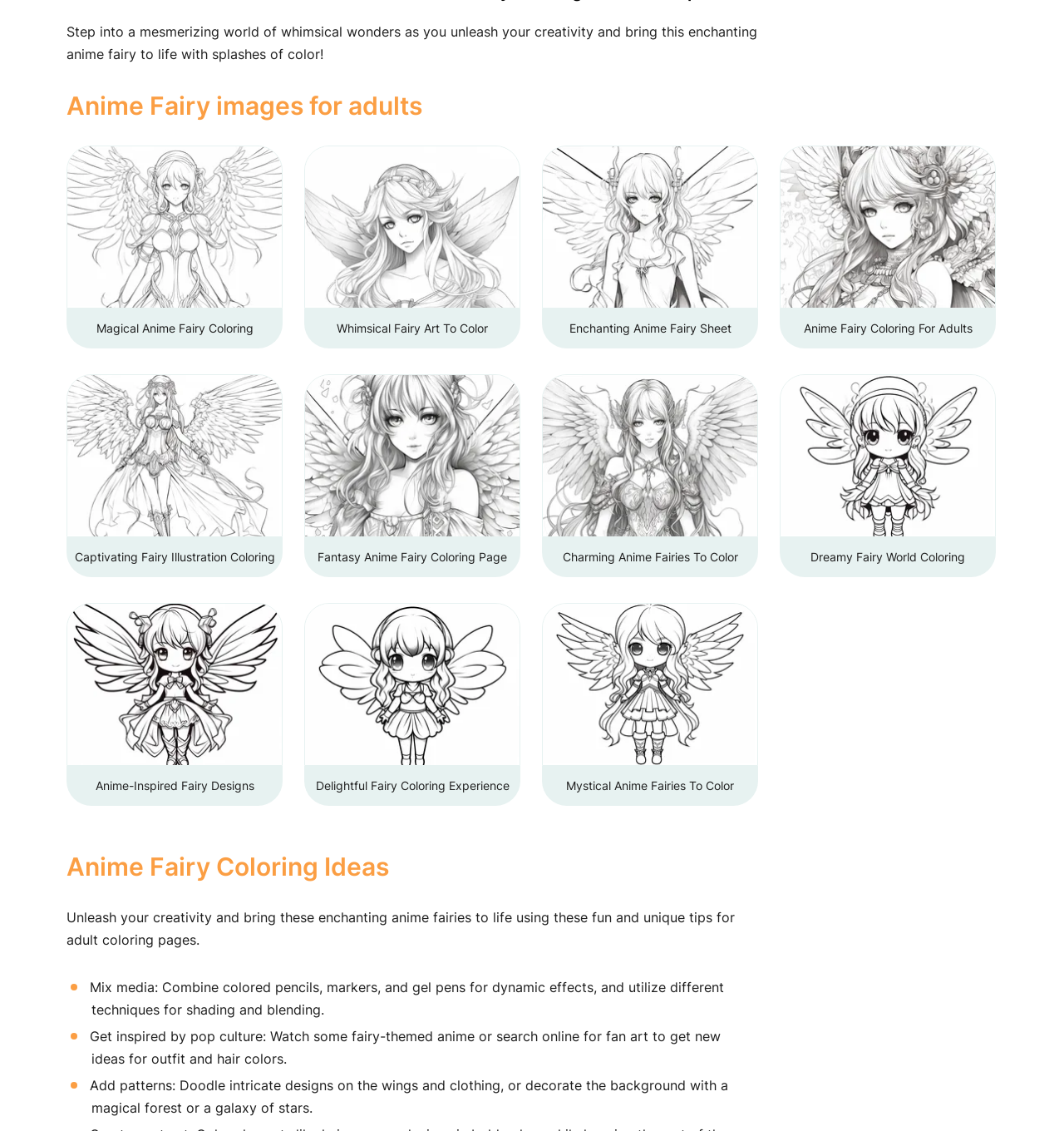Predict the bounding box of the UI element based on the description: "Whimsical Fairy Art To Color". The coordinates should be four float numbers between 0 and 1, formatted as [left, top, right, bottom].

[0.286, 0.129, 0.489, 0.312]